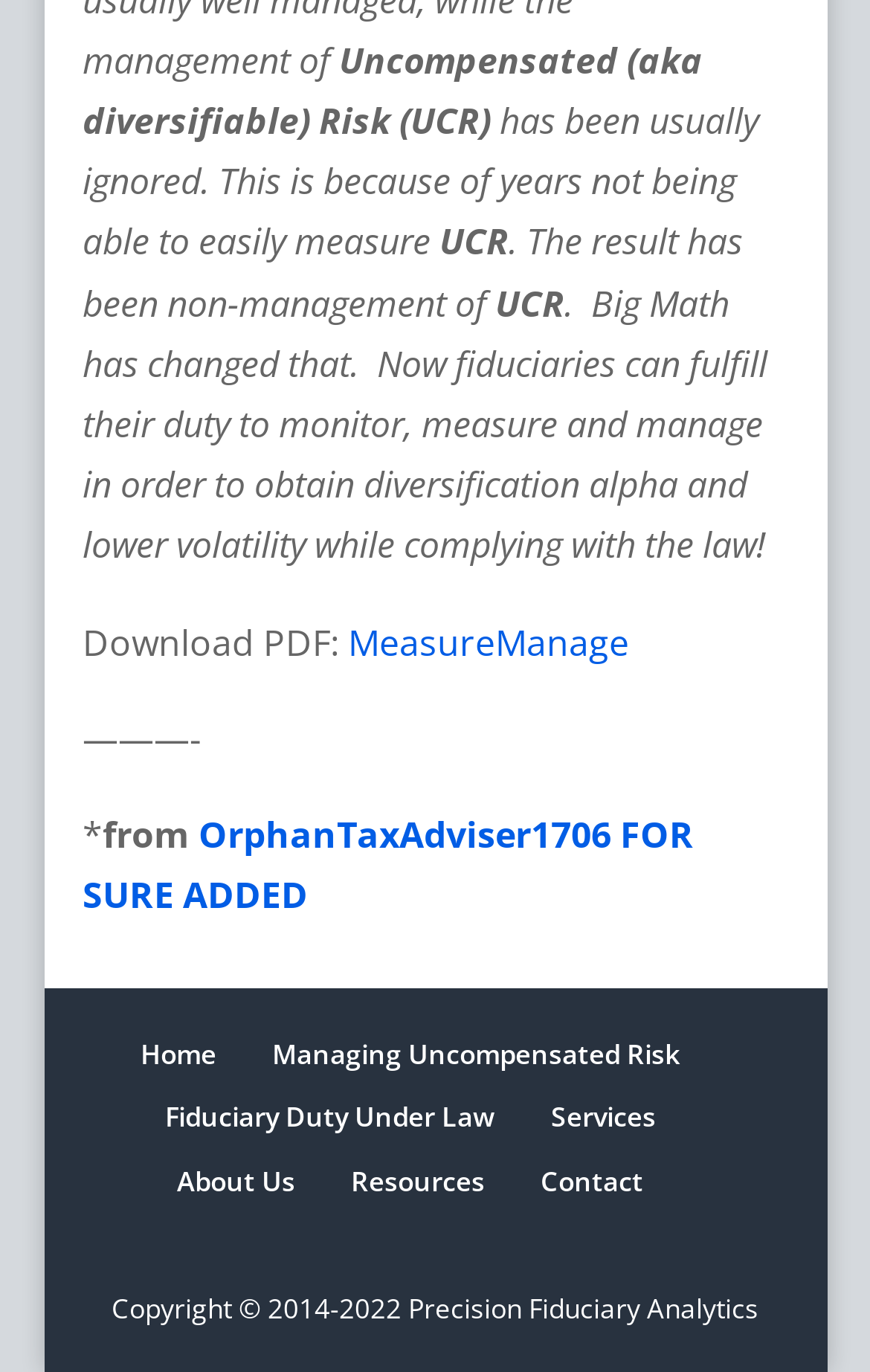What is the main topic of this webpage?
Please answer using one word or phrase, based on the screenshot.

Uncompensated Risk